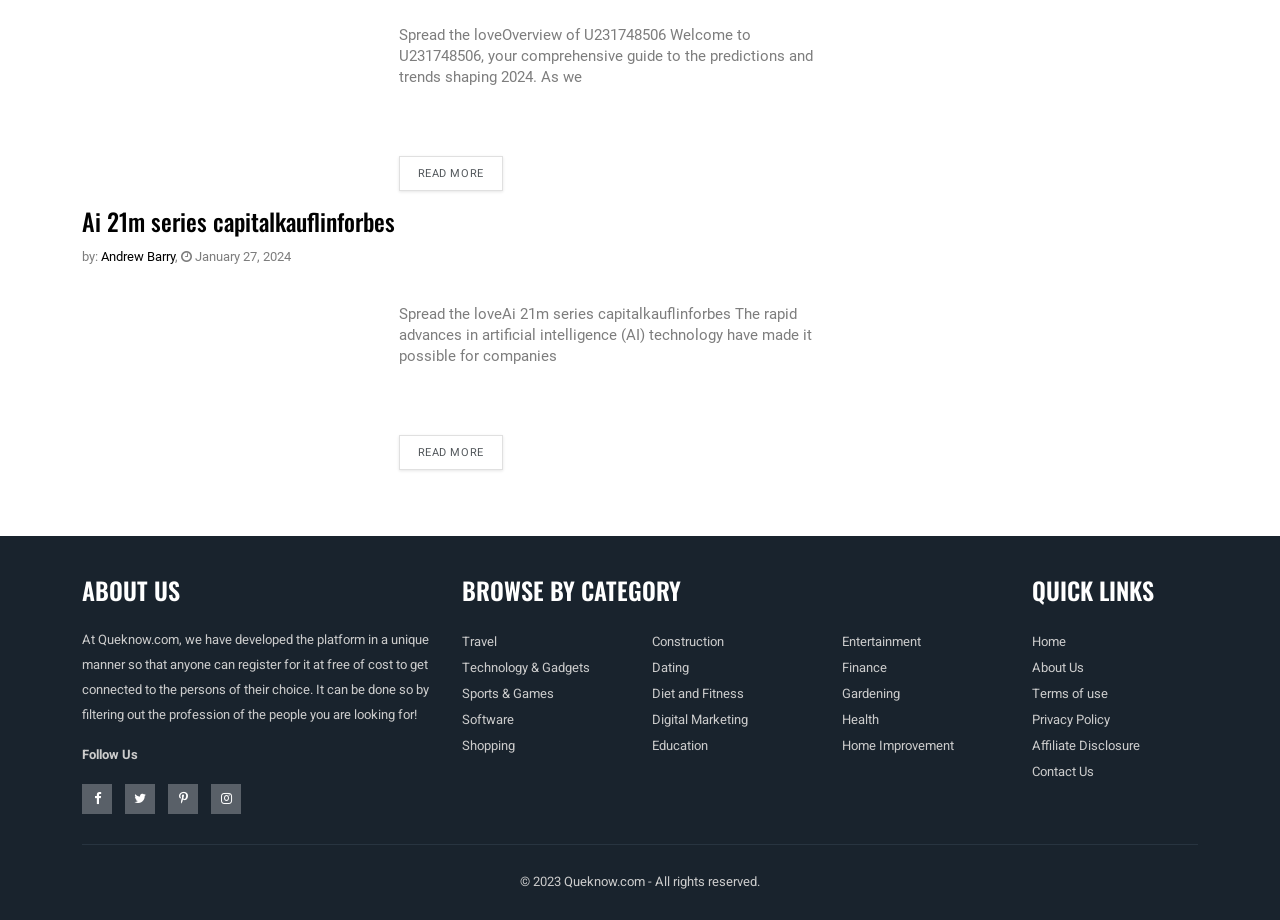Provide the bounding box coordinates of the area you need to click to execute the following instruction: "Learn about Ai 21m series capitalkauflinforbes".

[0.064, 0.22, 0.309, 0.26]